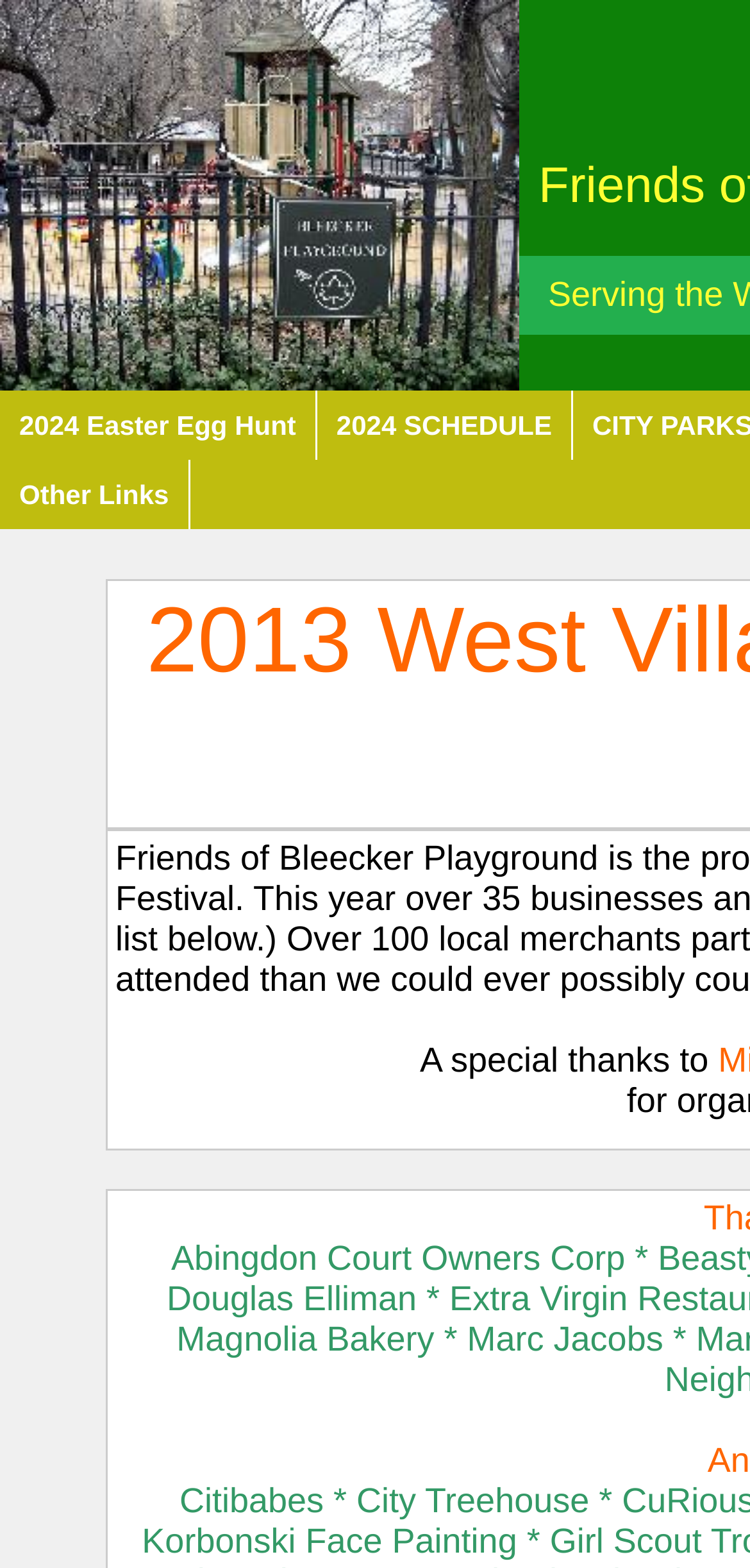Answer the question below in one word or phrase:
What type of content is listed under 'Other Links'?

Image